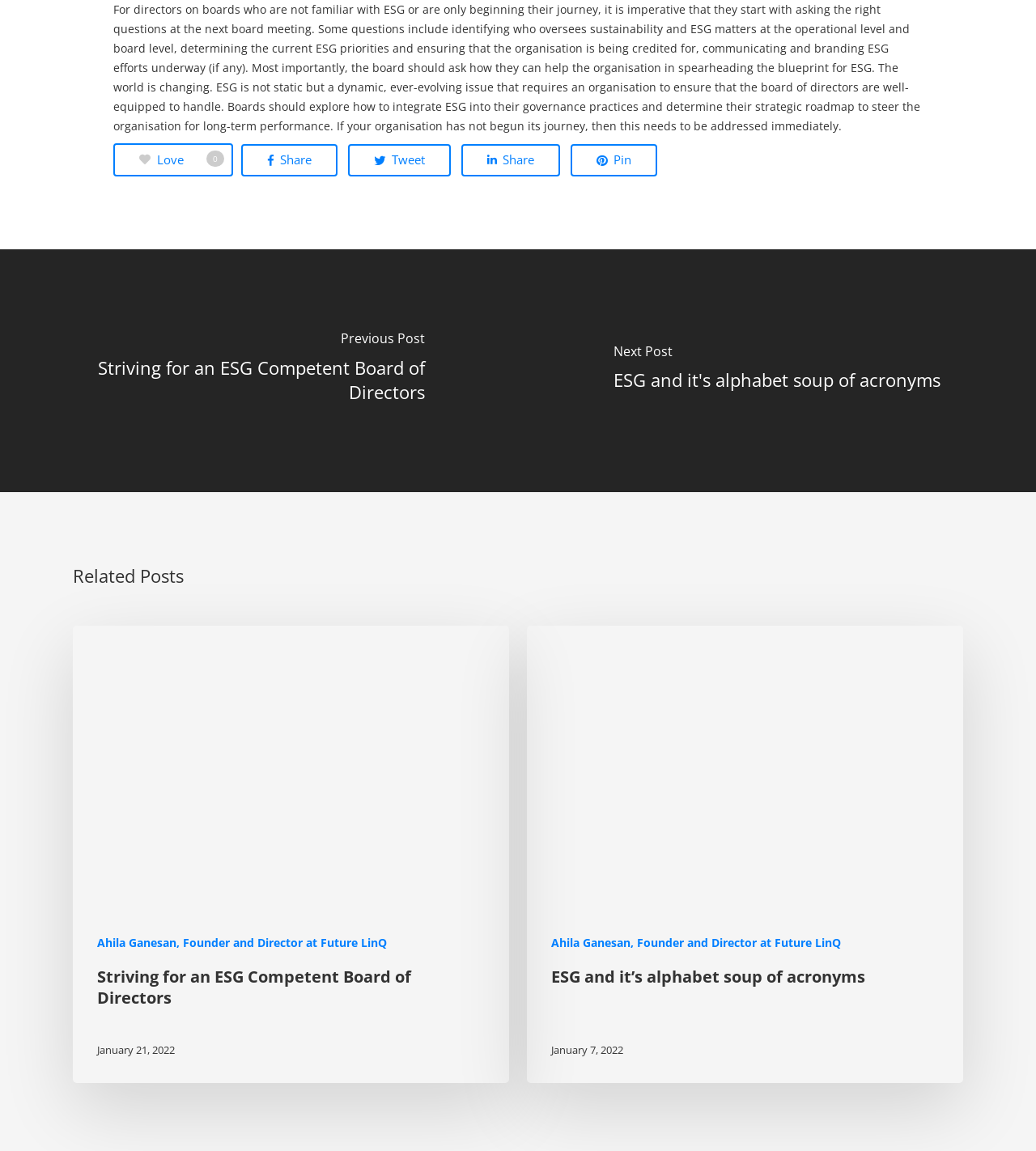Answer the following inquiry with a single word or phrase:
What is the topic of the main article?

ESG